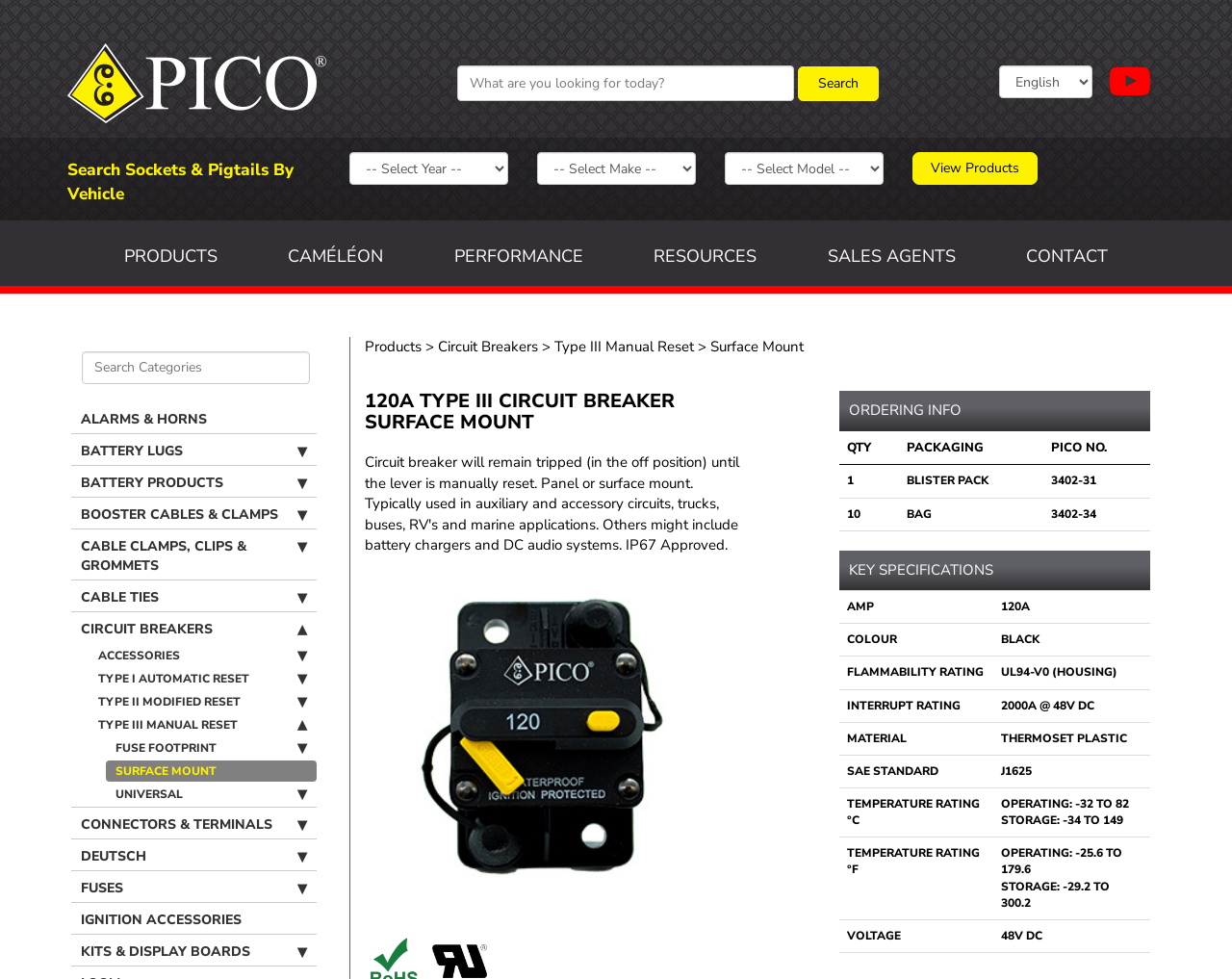Please find the bounding box coordinates of the element that you should click to achieve the following instruction: "Search for products". The coordinates should be presented as four float numbers between 0 and 1: [left, top, right, bottom].

[0.648, 0.068, 0.713, 0.103]